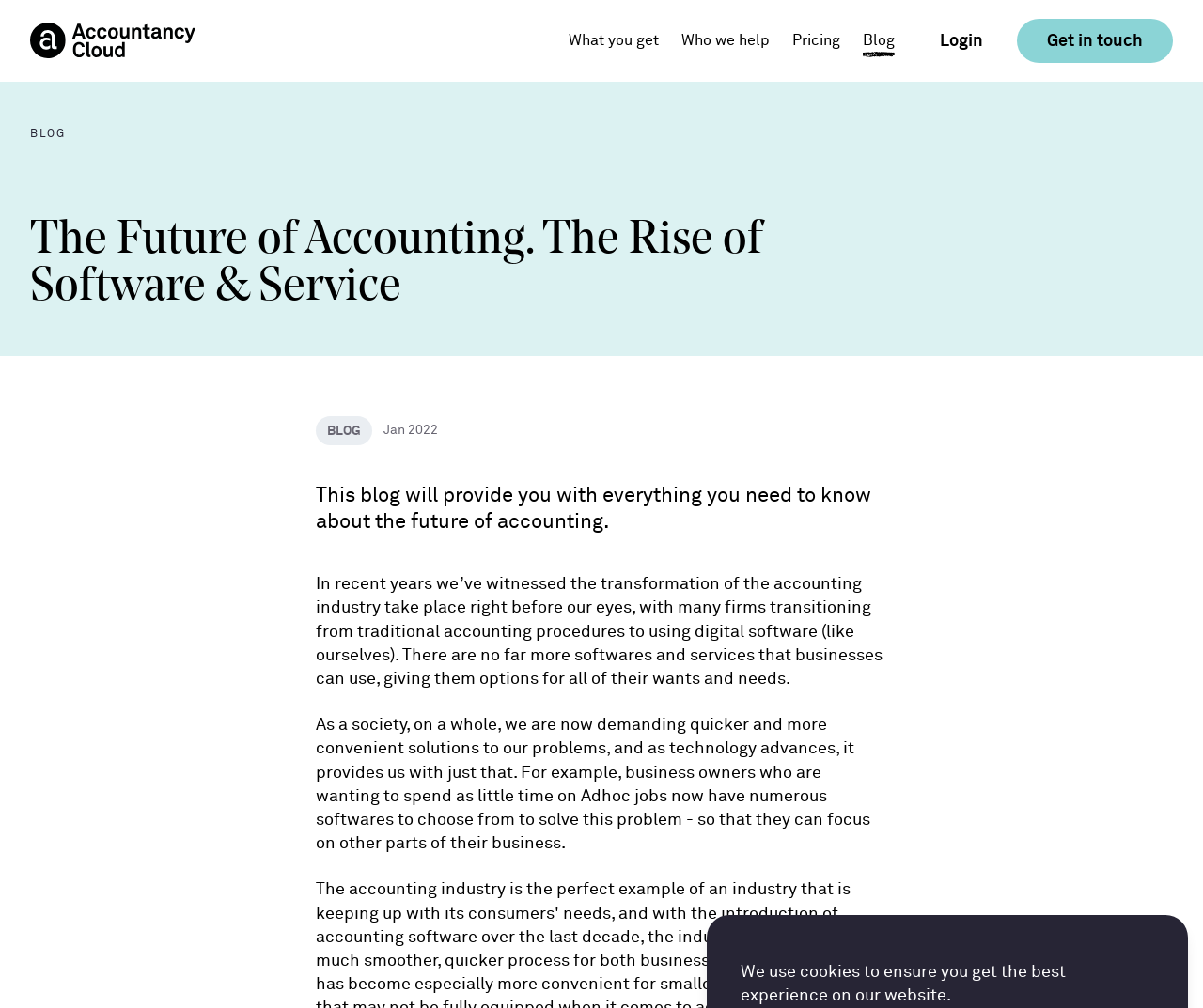Determine the bounding box coordinates of the section I need to click to execute the following instruction: "Click What you get". Provide the coordinates as four float numbers between 0 and 1, i.e., [left, top, right, bottom].

[0.473, 0.031, 0.548, 0.05]